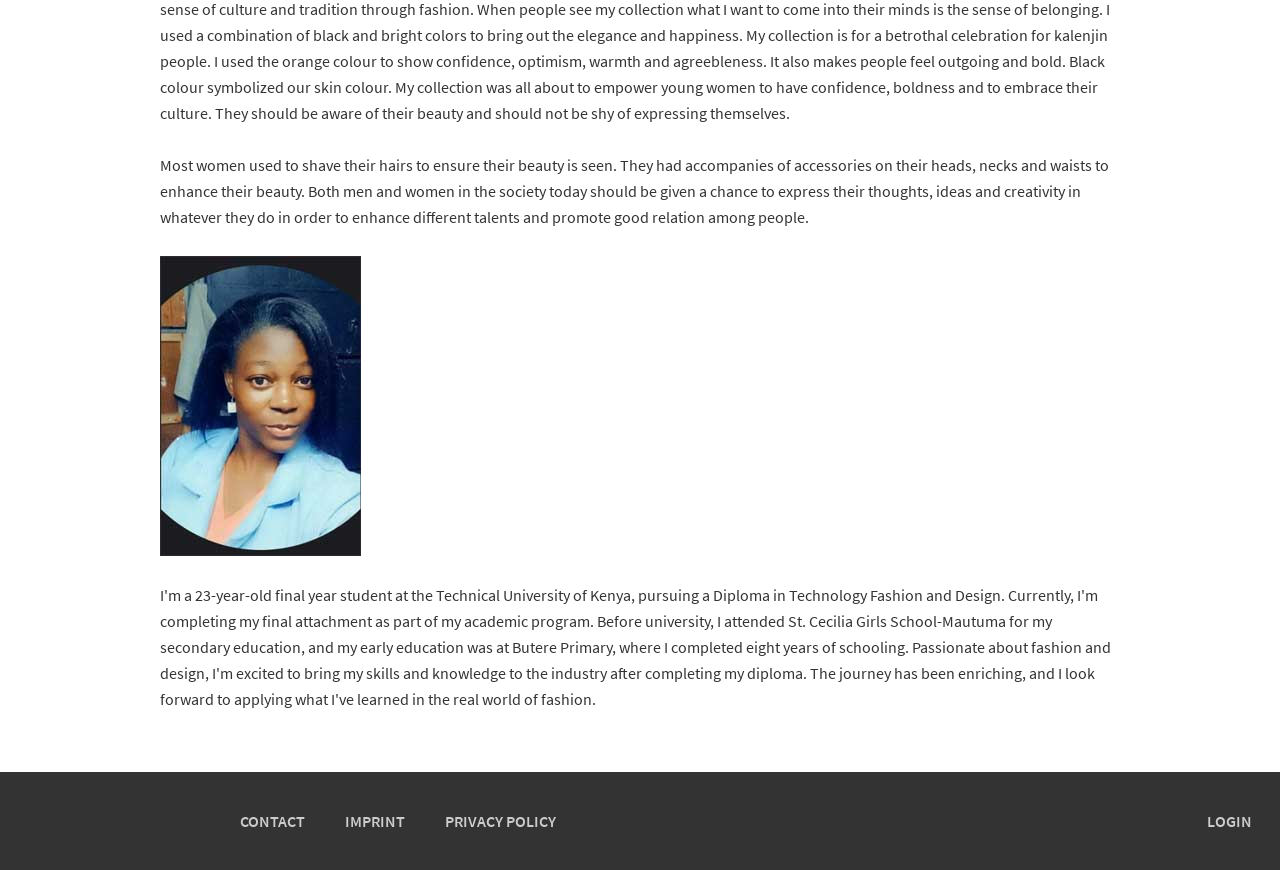Determine the bounding box coordinates of the UI element that matches the following description: "Imprint". The coordinates should be four float numbers between 0 and 1 in the format [left, top, right, bottom].

[0.27, 0.927, 0.316, 0.959]